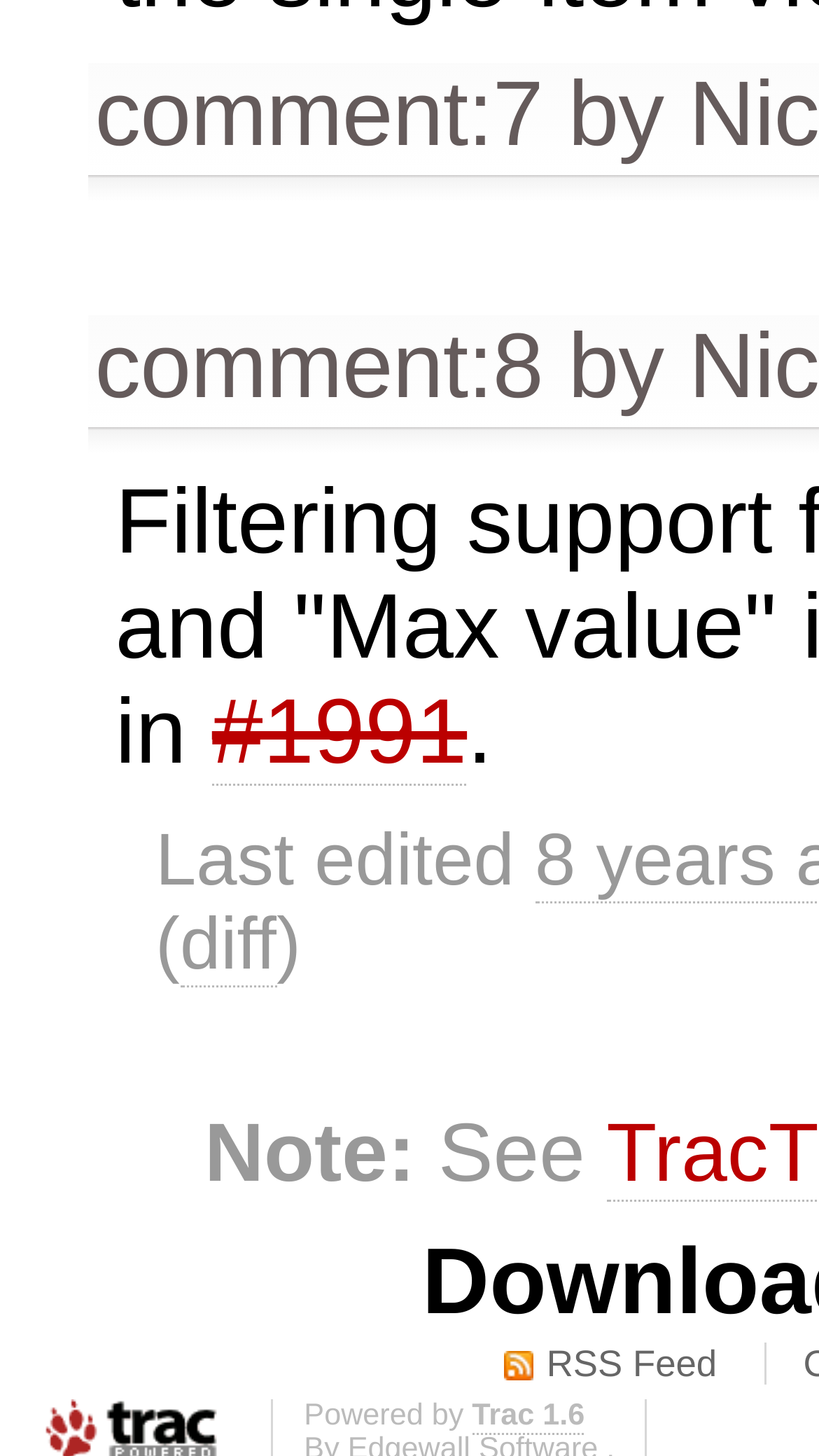Determine the bounding box coordinates for the clickable element to execute this instruction: "go to diff". Provide the coordinates as four float numbers between 0 and 1, i.e., [left, top, right, bottom].

[0.22, 0.621, 0.338, 0.679]